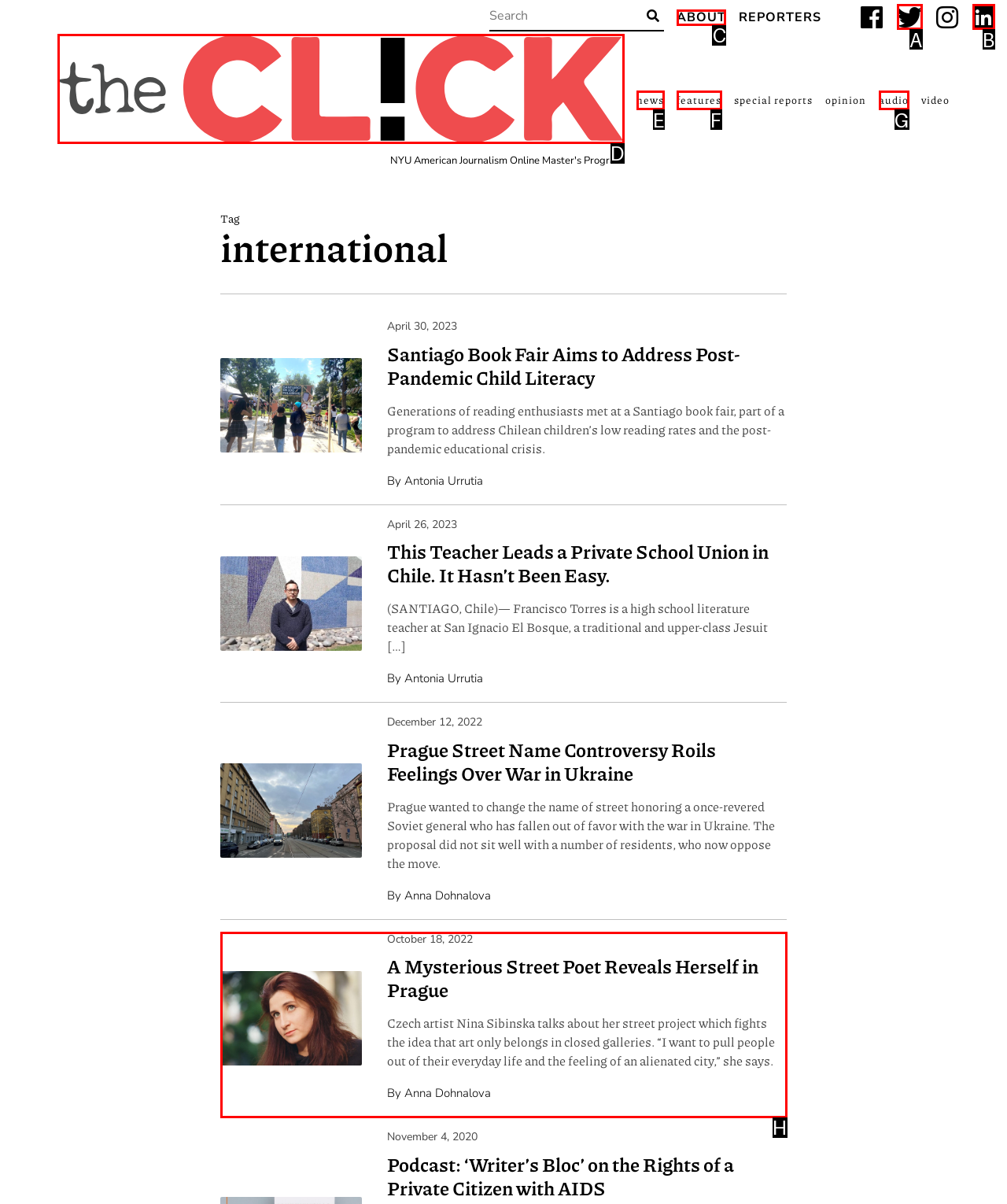Please identify the correct UI element to click for the task: Go to ABOUT page Respond with the letter of the appropriate option.

C